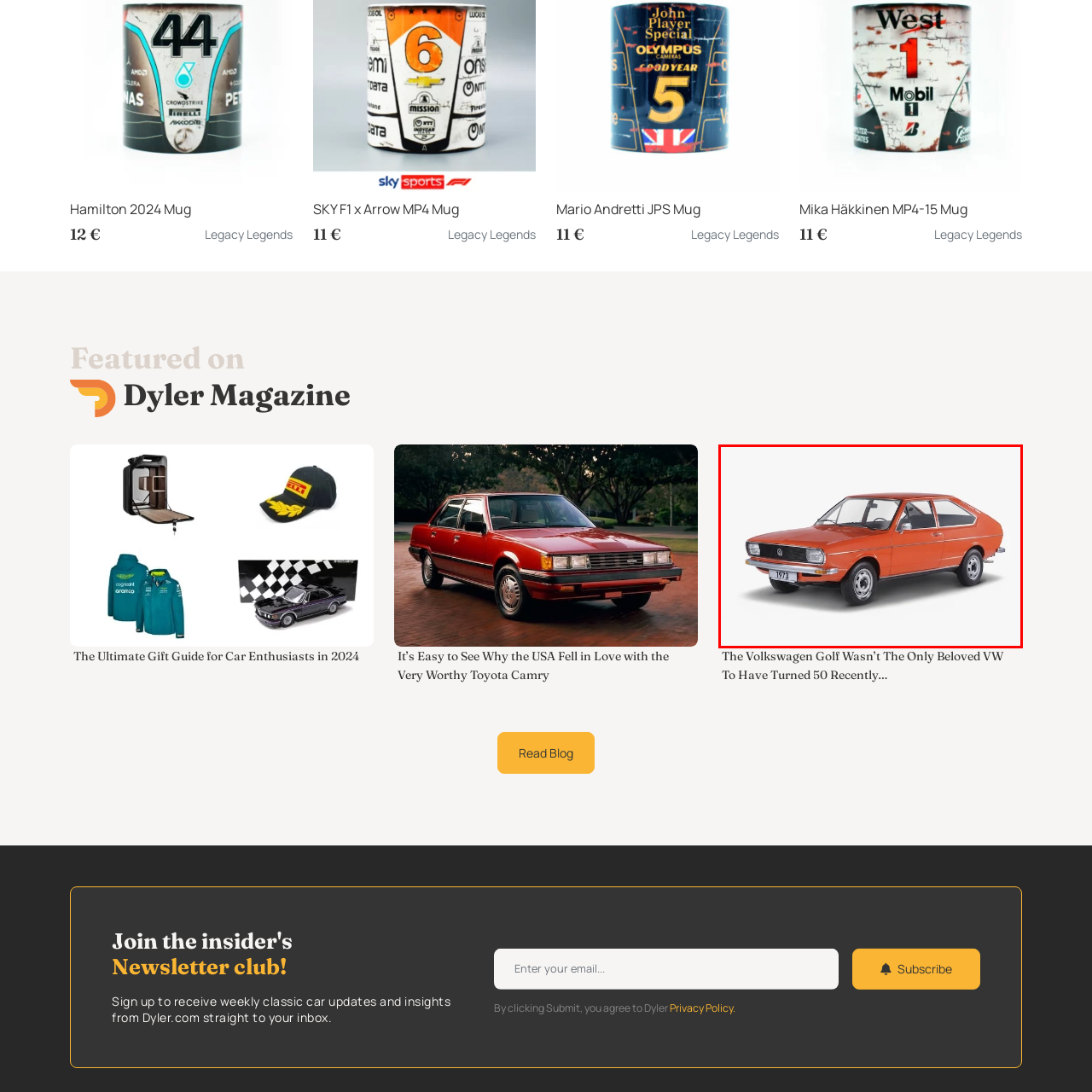Look at the area within the red bounding box, provide a one-word or phrase response to the following question: What year is displayed on the license plate?

1973